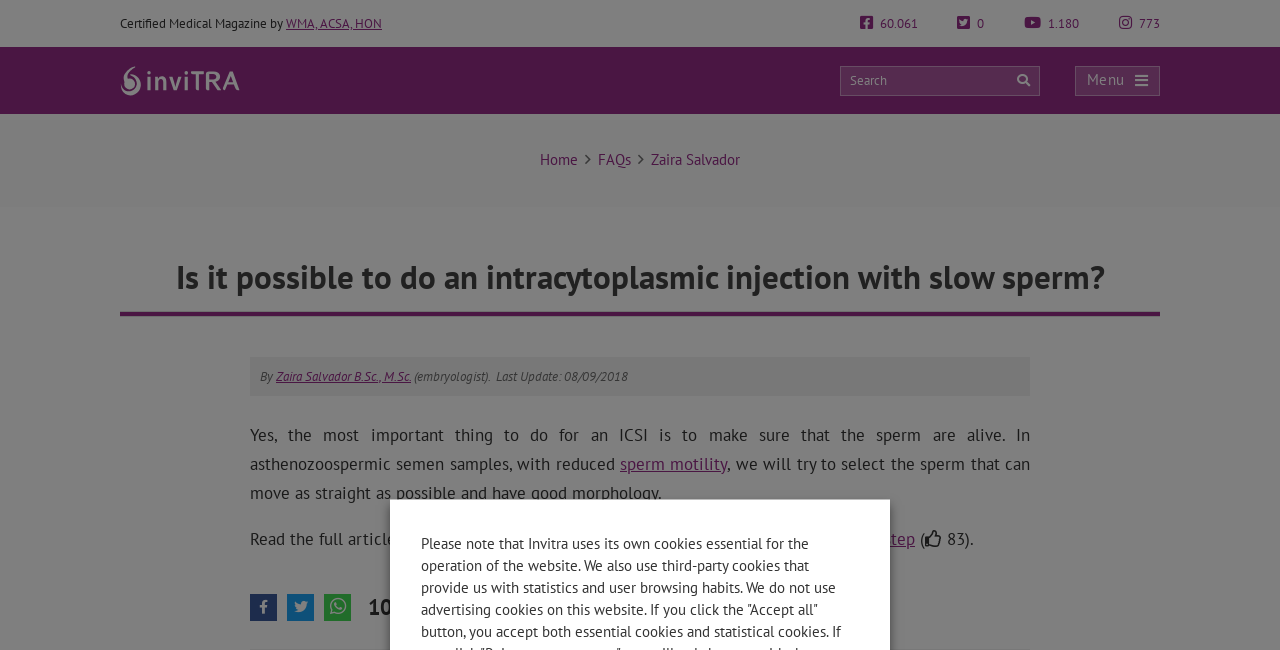Answer the question using only a single word or phrase: 
How many links are there in the footer section?

3